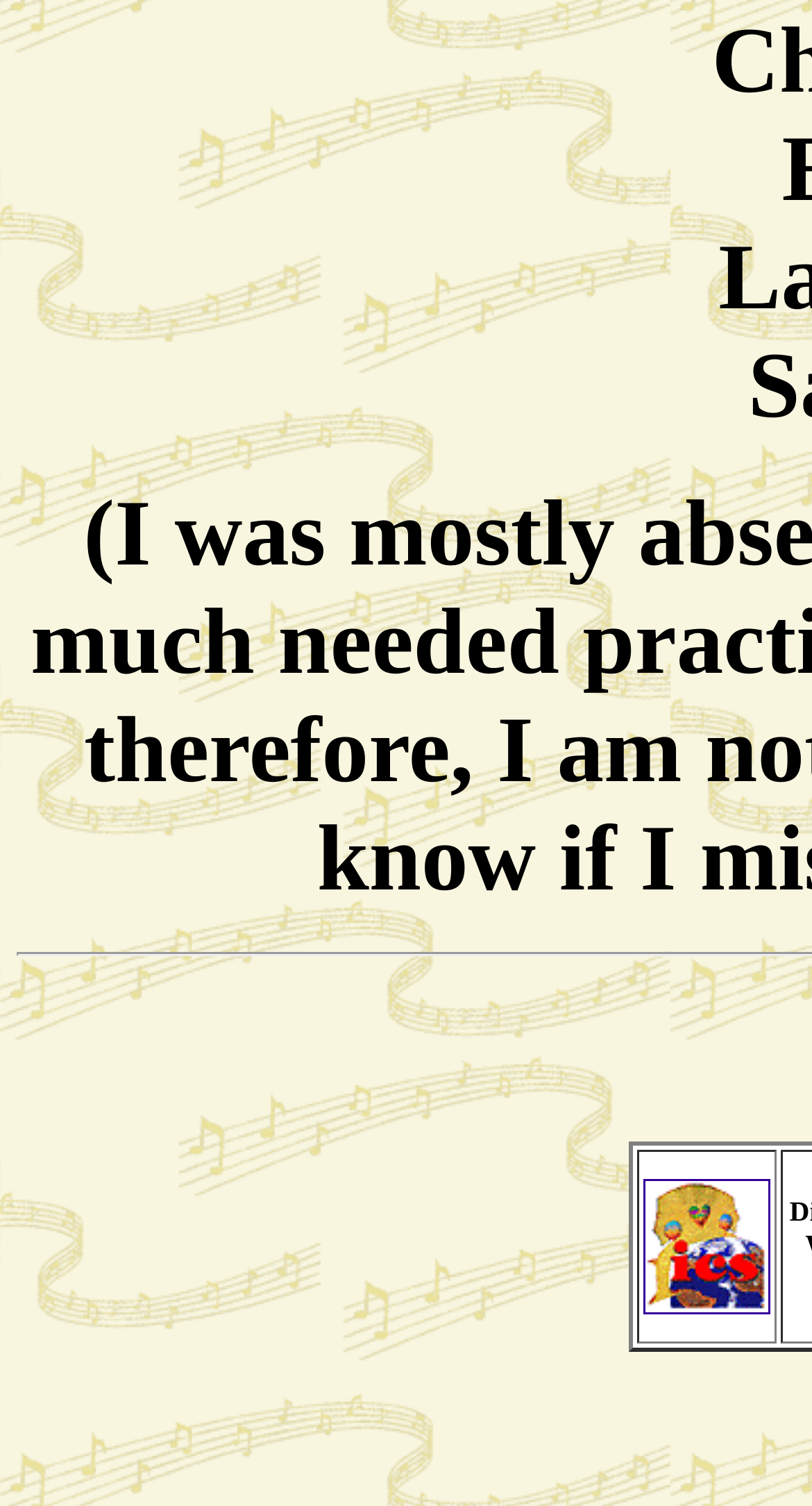Answer the following query concisely with a single word or phrase:
What is the relative position of element [95]?

Above [9]